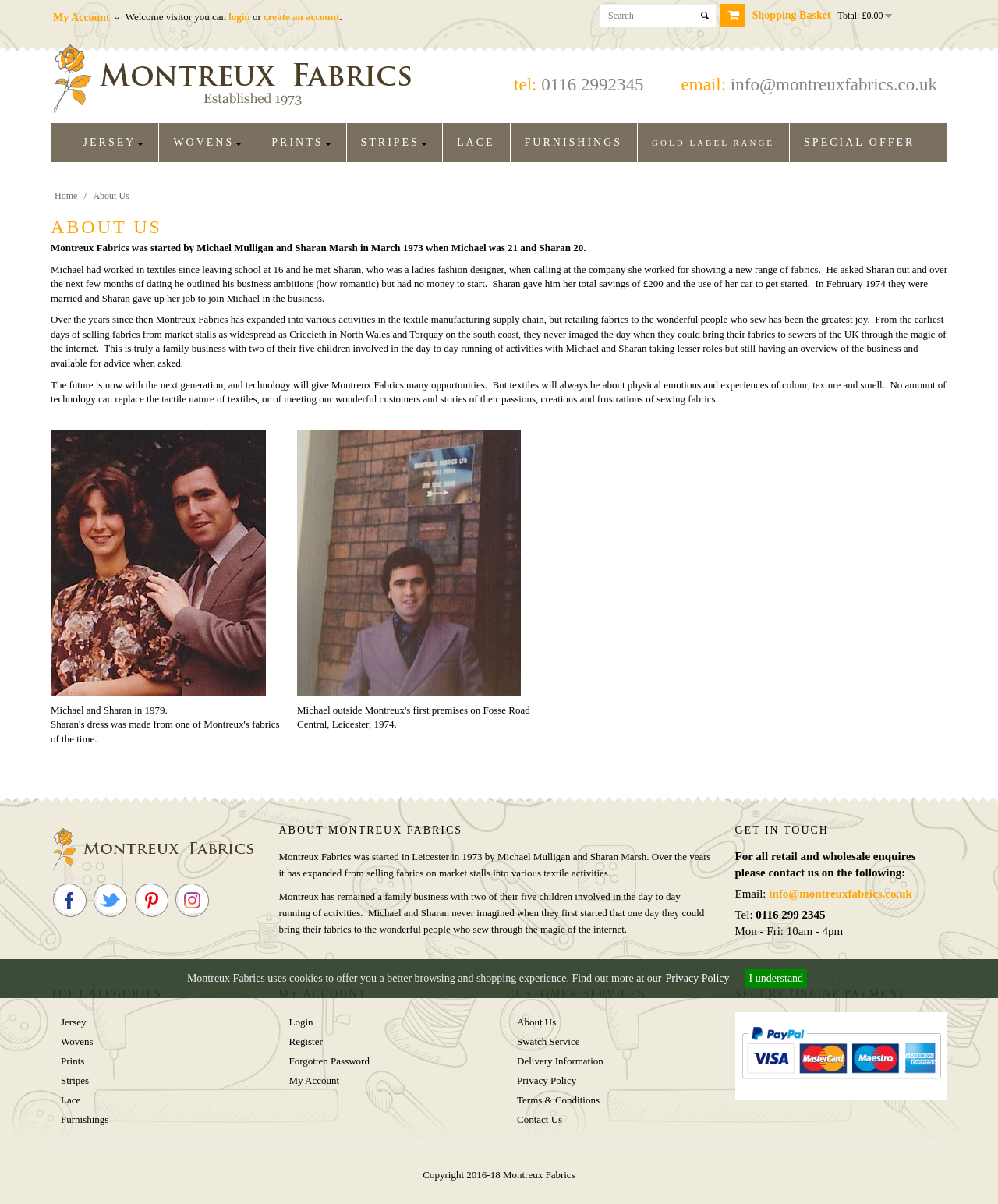Provide an in-depth caption for the contents of the webpage.

This webpage is about Montreux Fabrics, a company that sells fabrics online. At the top of the page, there is a button to access "My Account" and a welcome message for visitors, with options to log in or create an account. Next to it, there is a search box and a shopping basket icon with a total of £0.00.

Below this, there is a navigation menu with links to various categories, including "Jersey", "Wovens", "Prints", and more. Underneath, there is a brief introduction to Montreux Fabrics, which was started by Michael Mulligan and Sharan Marsh in 1973.

The main content of the page is divided into three sections. The first section tells the story of how Montreux Fabrics was founded and its history. There are three paragraphs of text, accompanied by two images of Michael and Sharan in 1979 and Michael outside the company's first premises in 1974.

The second section is a brief overview of the company, with a heading "ABOUT MONTREUX FABRICS" and three paragraphs of text. Below this, there is a "GET IN TOUCH" section with contact information, including email and phone number.

The third section is a footer with links to various categories, customer services, and secure online payment information. There is also a copyright notice at the very bottom of the page. Additionally, there is a message about cookies and a link to the privacy policy, as well as a button to indicate that the user understands.